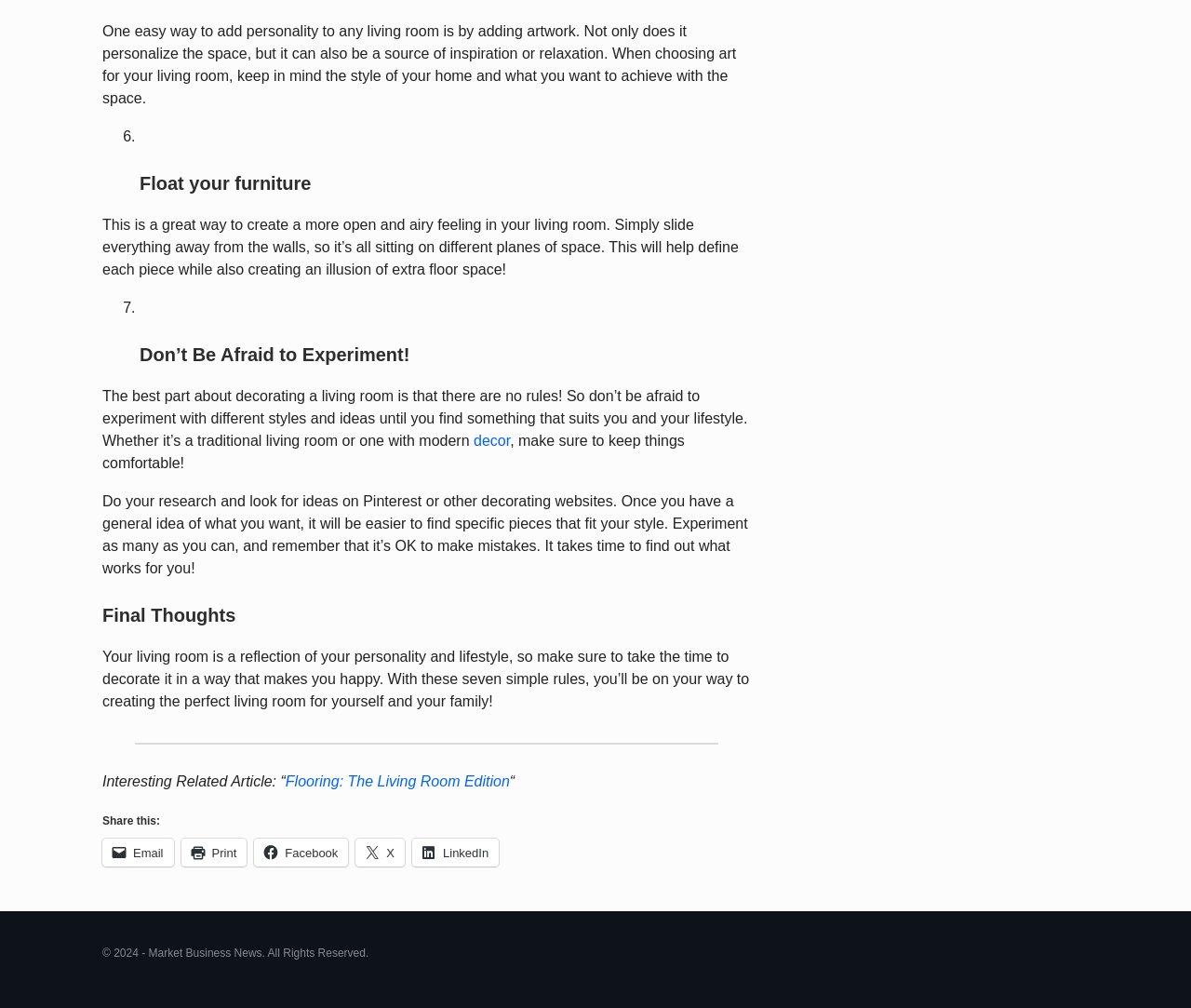Give a concise answer using one word or a phrase to the following question:
What is the best part about decorating a living room?

No rules